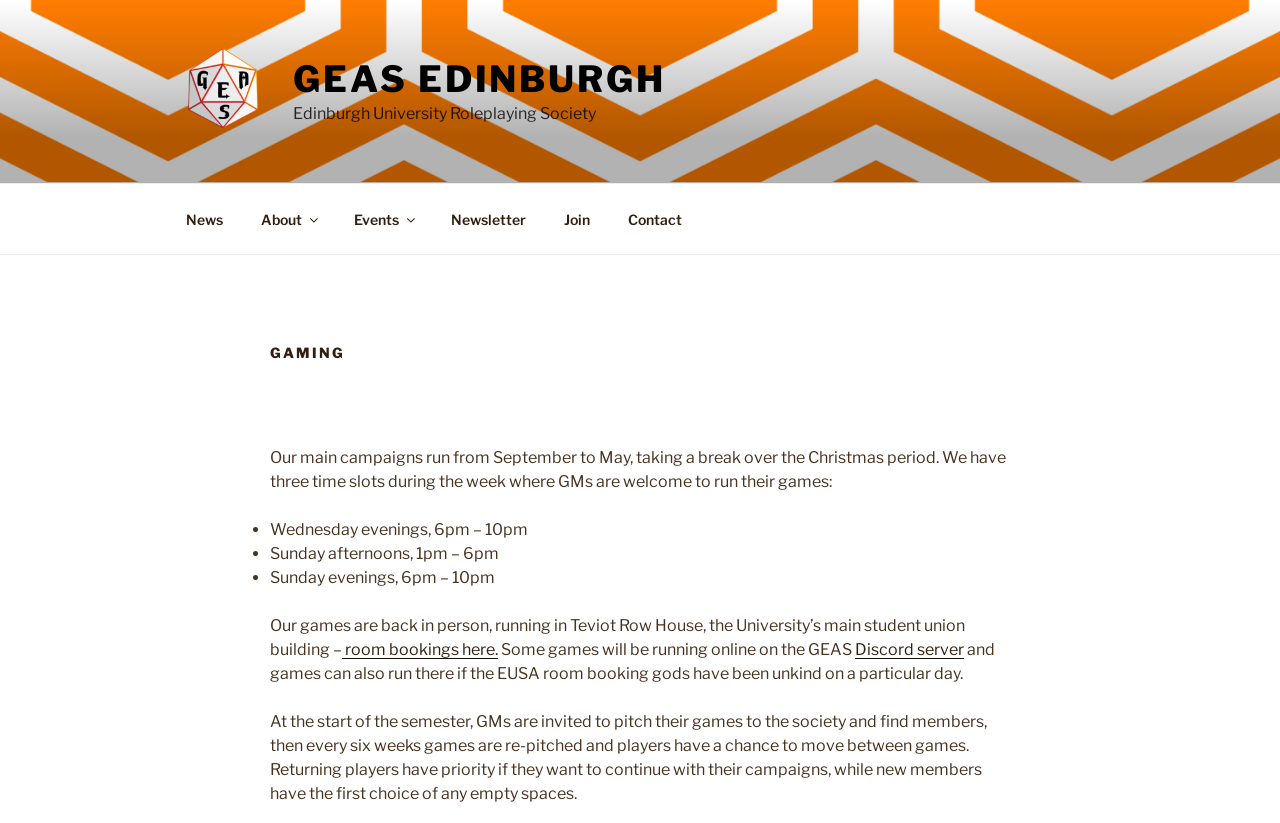Determine the bounding box coordinates for the clickable element to execute this instruction: "Click on the 'room bookings here' link". Provide the coordinates as four float numbers between 0 and 1, i.e., [left, top, right, bottom].

[0.267, 0.778, 0.389, 0.801]